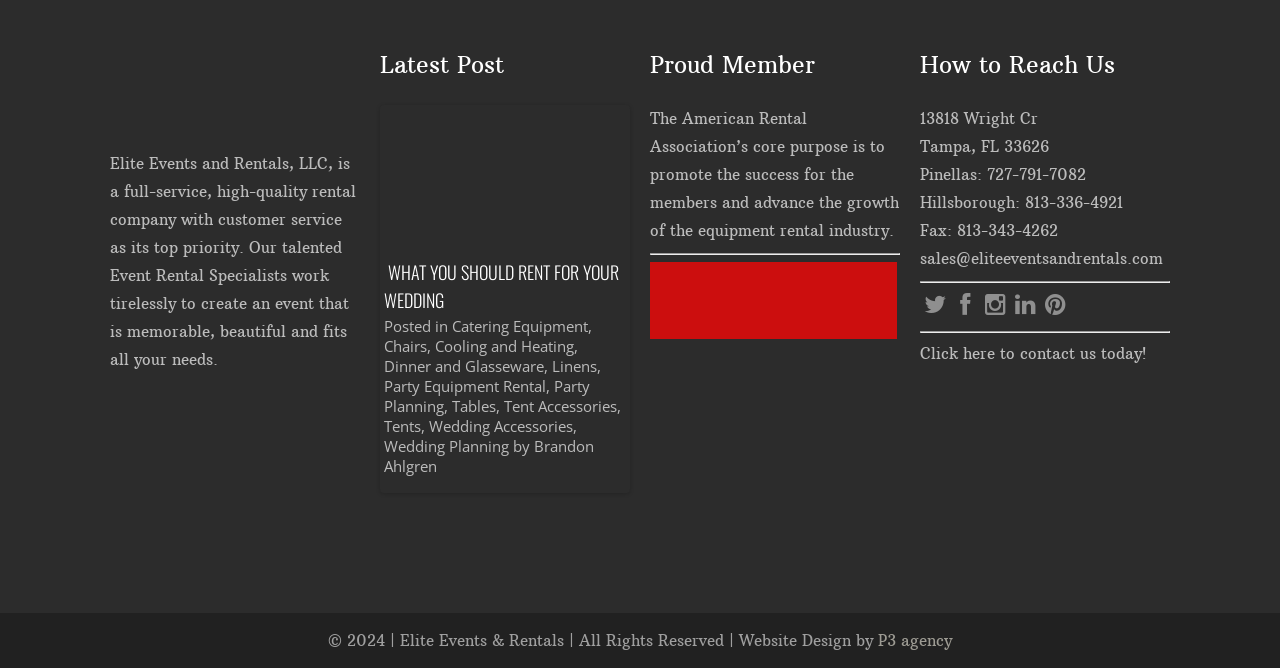Please find and report the bounding box coordinates of the element to click in order to perform the following action: "Read the article by William". The coordinates should be expressed as four float numbers between 0 and 1, in the format [left, top, right, bottom].

None